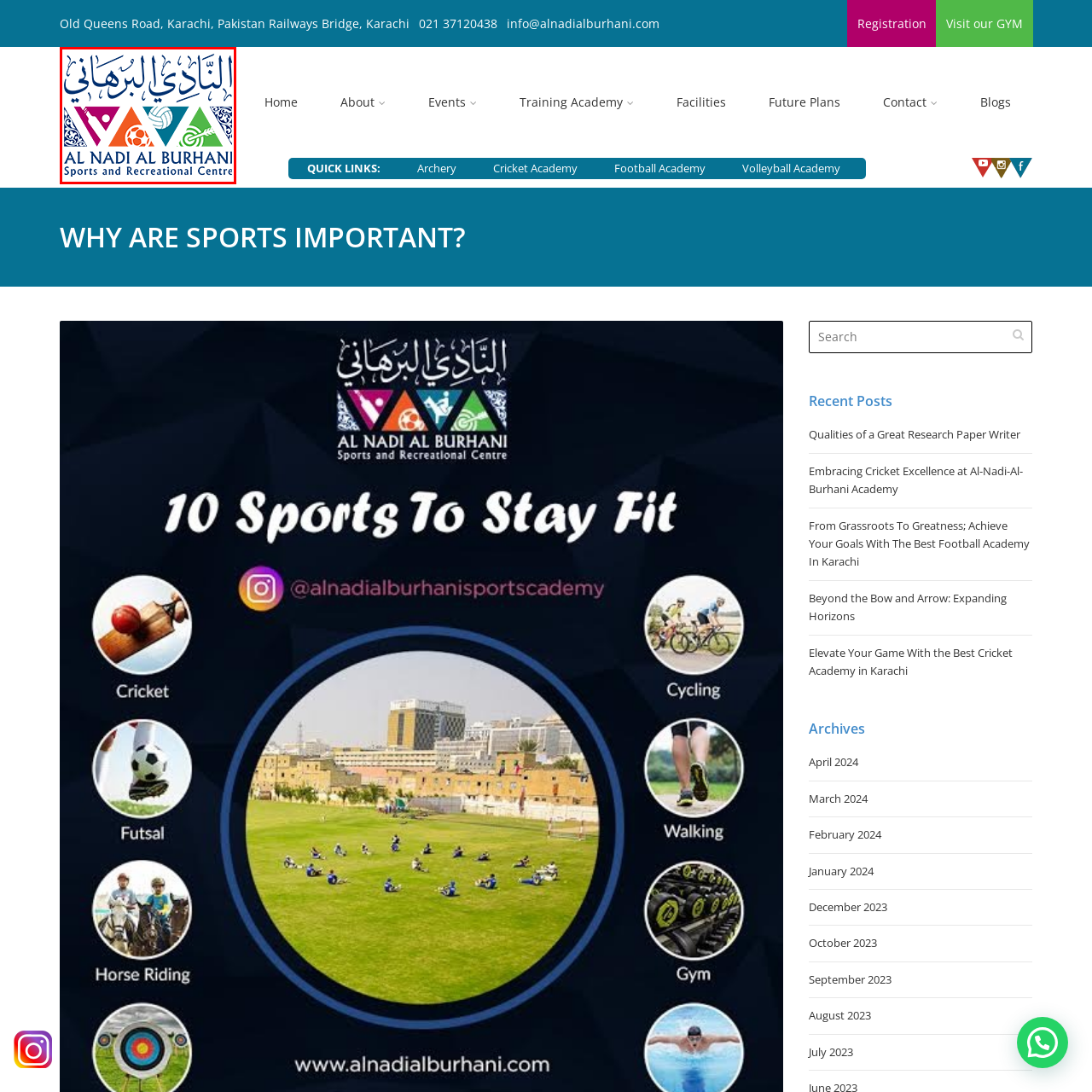Describe the features and objects visible in the red-framed section of the image in detail.

The image showcases the logo of "Al Nadi al Burhani Sports and Recreational Centre." The logo is visually striking and features a vibrant design, incorporating symbolic representations of various sports, including soccer, volleyball, and cricket, arranged within colorful triangles. Additionally, the name of the center is prominently displayed in both Arabic and English, capturing the essence of its focus on promoting sports and recreational activities in the community. This design reflects the center's commitment to fostering an active and engaging environment for individuals of all ages in Karachi, Pakistan.